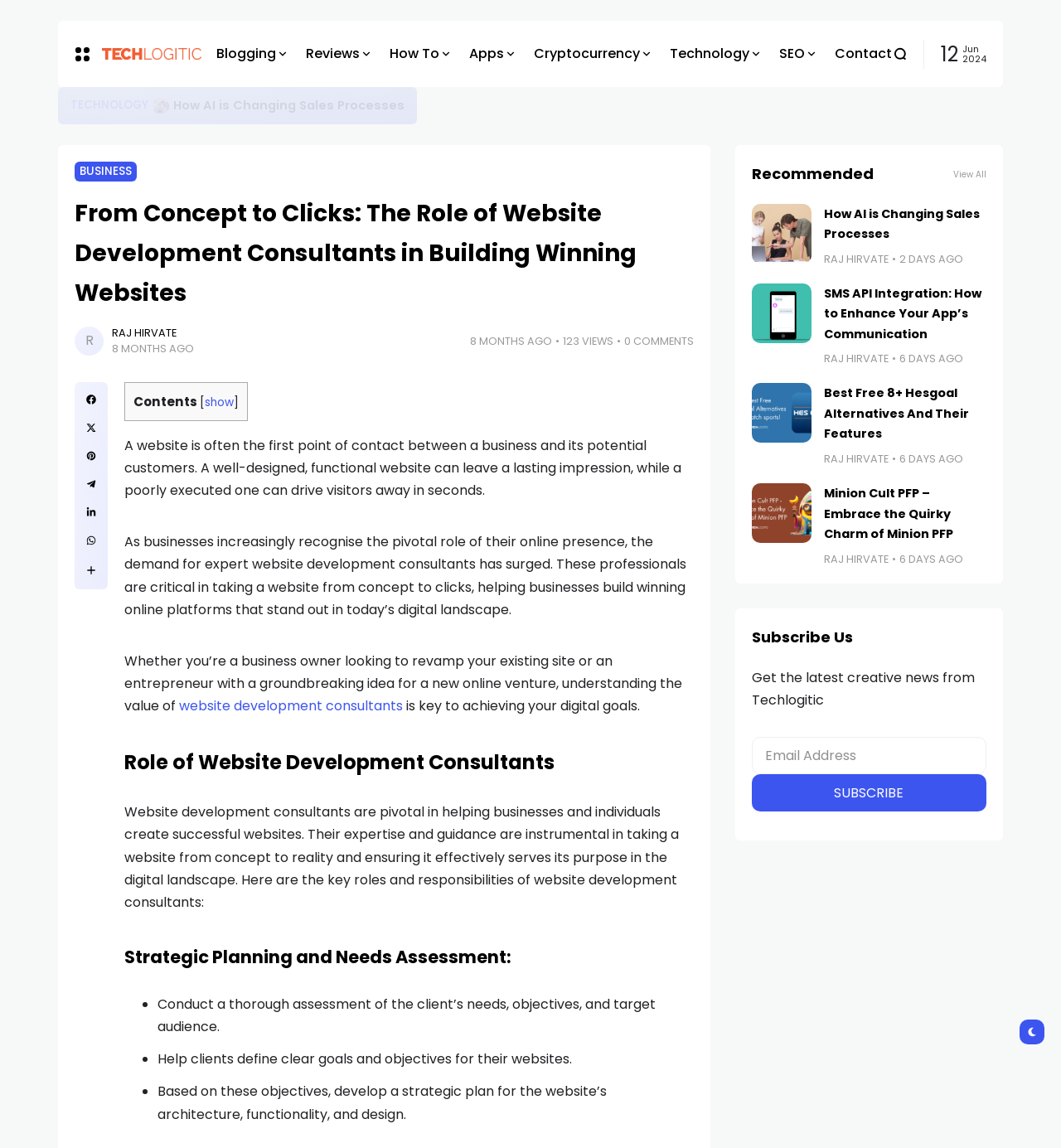Determine the coordinates of the bounding box that should be clicked to complete the instruction: "Click on the 'website development consultants' link". The coordinates should be represented by four float numbers between 0 and 1: [left, top, right, bottom].

[0.169, 0.607, 0.38, 0.623]